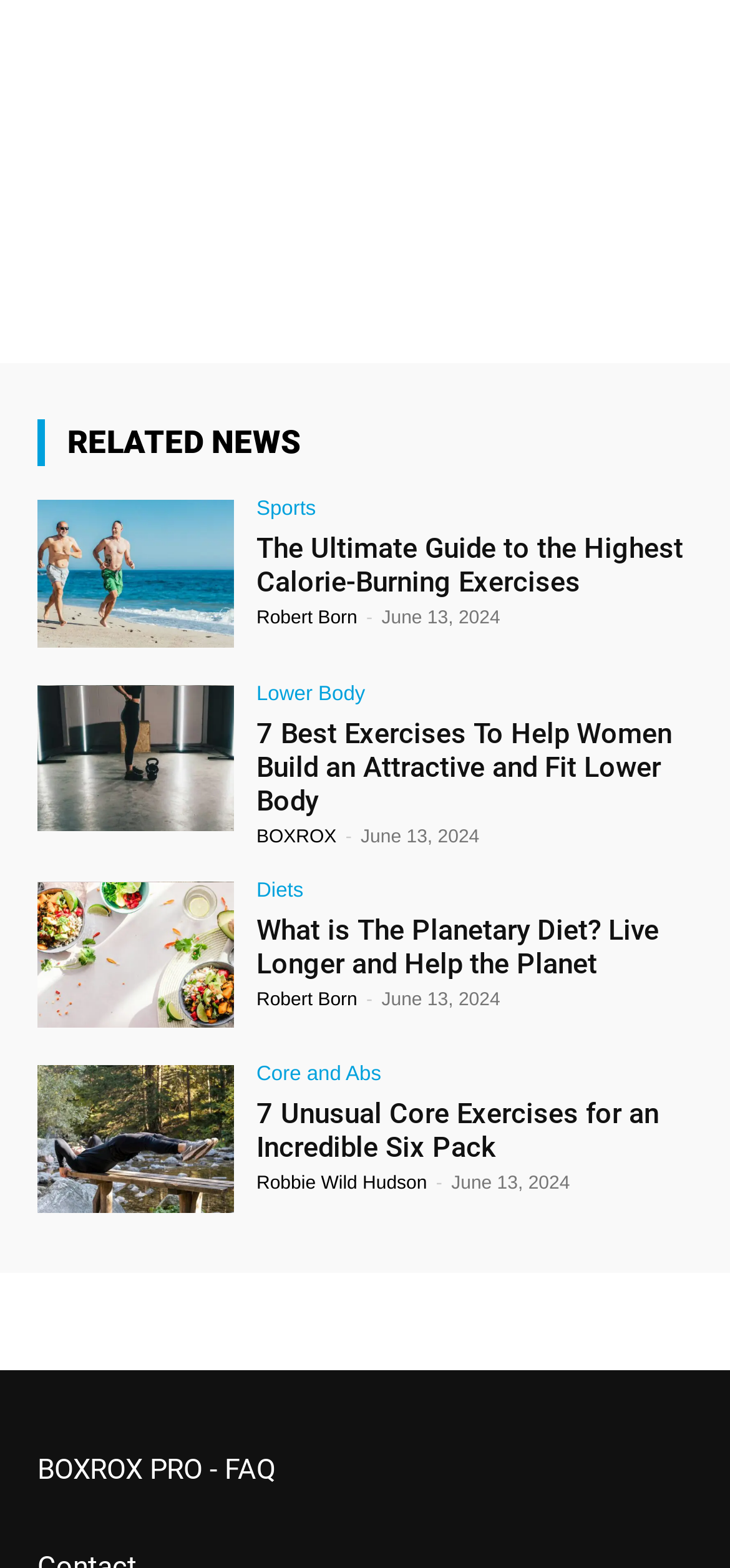Identify the bounding box coordinates of the area that should be clicked in order to complete the given instruction: "Explore core exercises for a six pack". The bounding box coordinates should be four float numbers between 0 and 1, i.e., [left, top, right, bottom].

[0.351, 0.7, 0.903, 0.743]